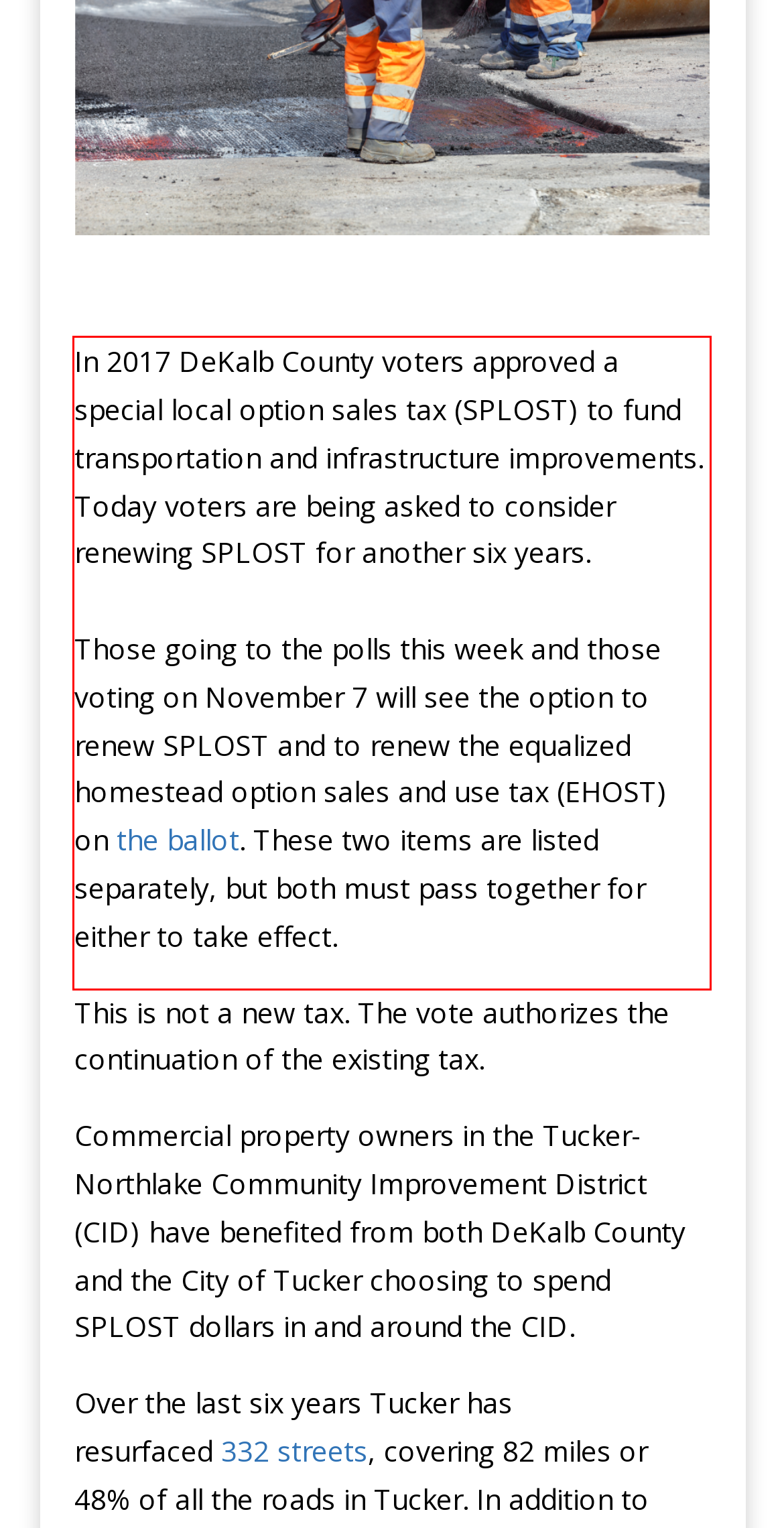Look at the provided screenshot of the webpage and perform OCR on the text within the red bounding box.

In 2017 DeKalb County voters approved a special local option sales tax (SPLOST) to fund transportation and infrastructure improvements. Today voters are being asked to consider renewing SPLOST for another six years. Those going to the polls this week and those voting on November 7 will see the option to renew SPLOST and to renew the equalized homestead option sales and use tax (EHOST) on the ballot. These two items are listed separately, but both must pass together for either to take effect.